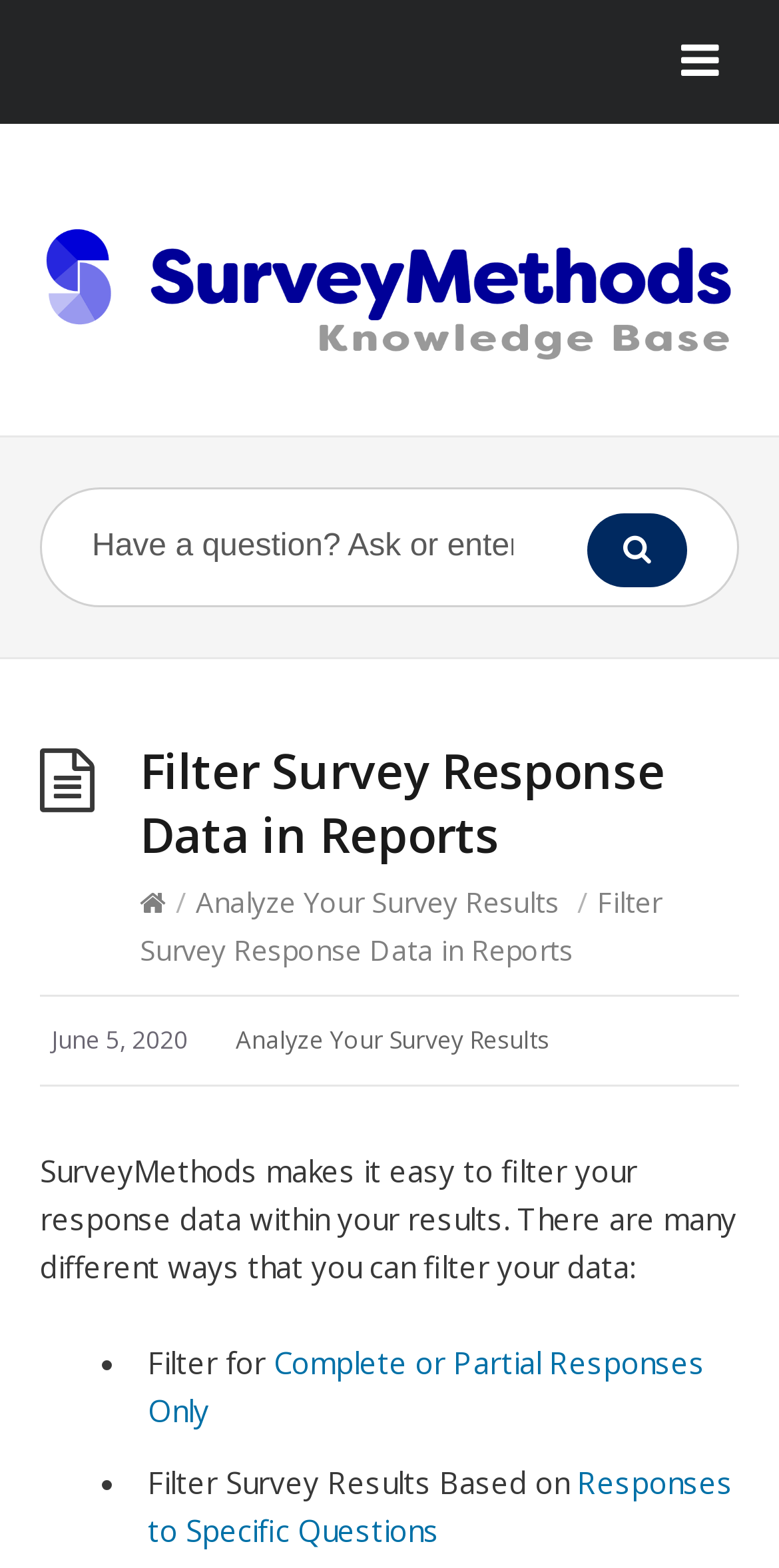Determine the bounding box coordinates of the section to be clicked to follow the instruction: "Filter for Complete or Partial Responses Only". The coordinates should be given as four float numbers between 0 and 1, formatted as [left, top, right, bottom].

[0.19, 0.857, 0.905, 0.913]